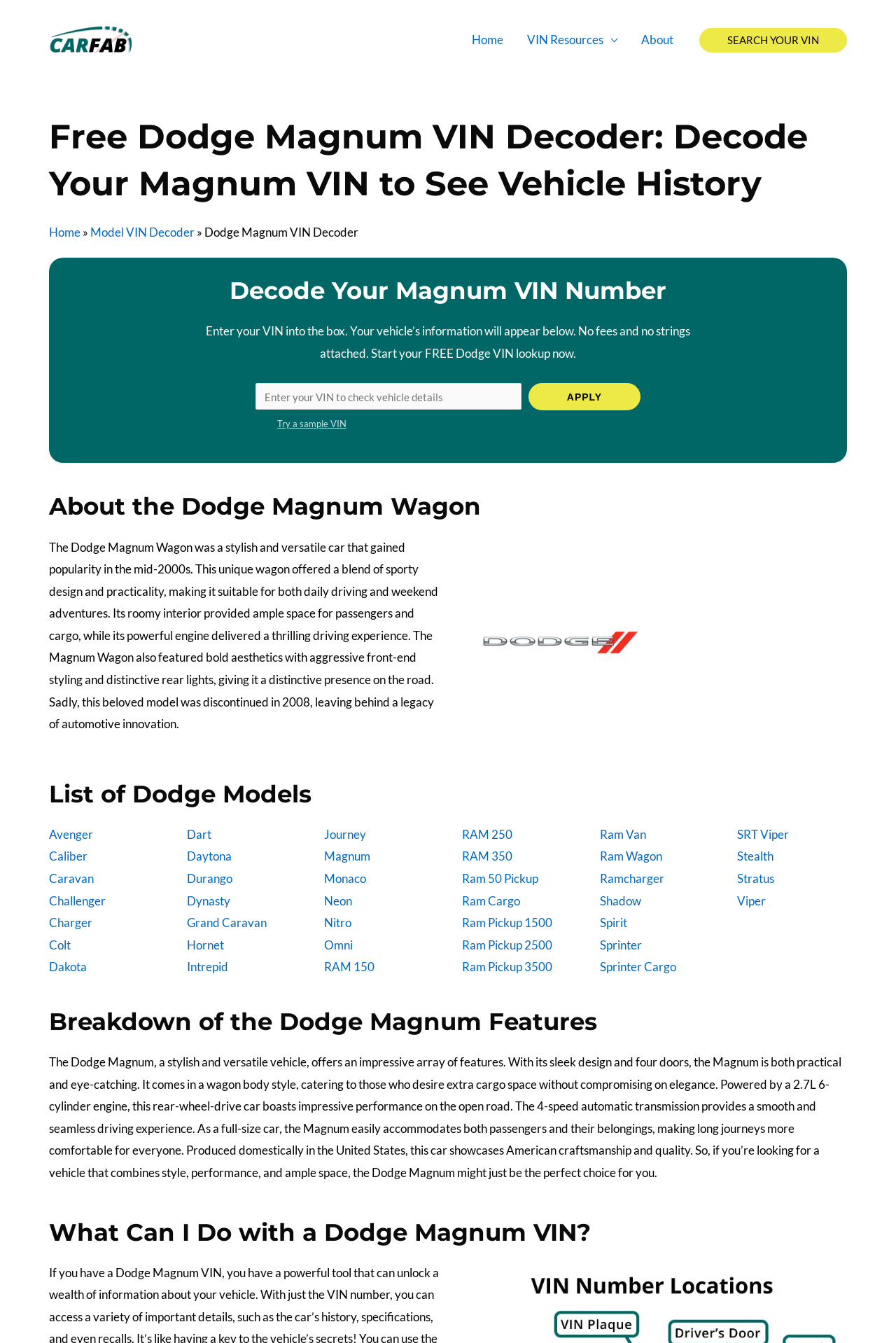Please identify the bounding box coordinates of the clickable area that will fulfill the following instruction: "Click the 'SEARCH YOUR VIN' button". The coordinates should be in the format of four float numbers between 0 and 1, i.e., [left, top, right, bottom].

[0.78, 0.021, 0.945, 0.039]